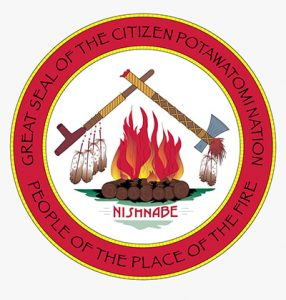What does the fire symbolize?
Please provide a single word or phrase in response based on the screenshot.

warmth and unity